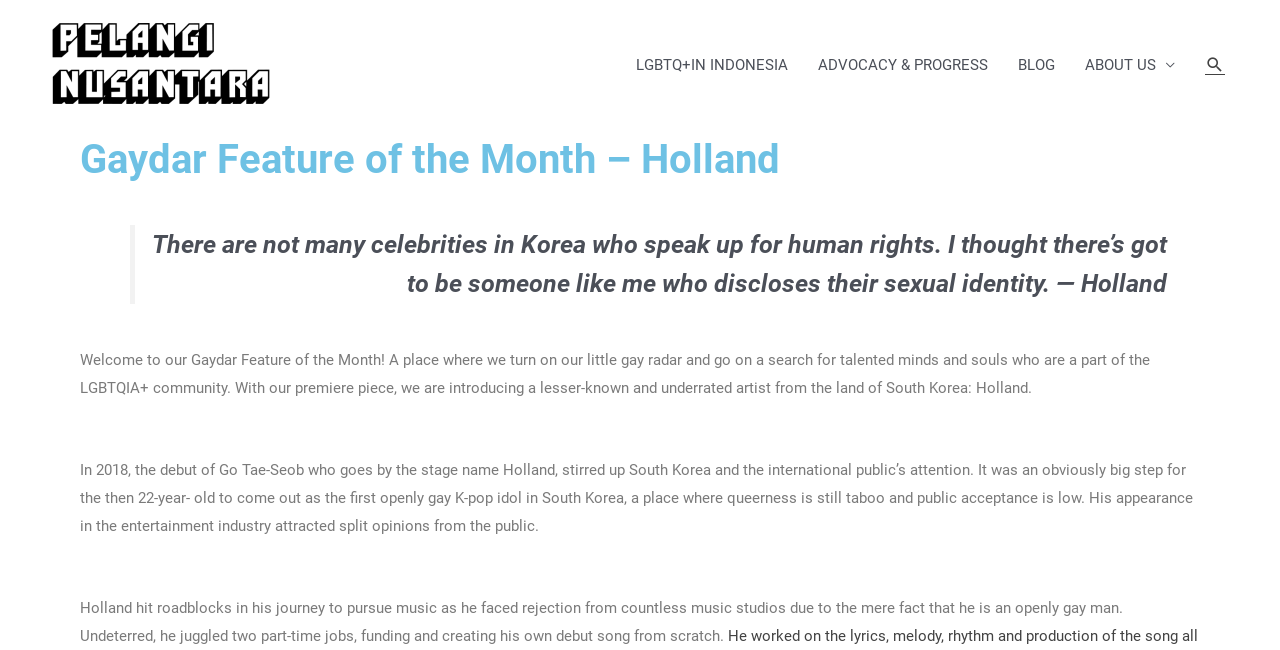Carefully examine the image and provide an in-depth answer to the question: What is the reason why Holland faced rejection from music studios?

The reason why Holland faced rejection from music studios can be found in the text 'Holland hit roadblocks in his journey to pursue music as he faced rejection from countless music studios due to the mere fact that he is an openly gay man.' in the main content section of the webpage.